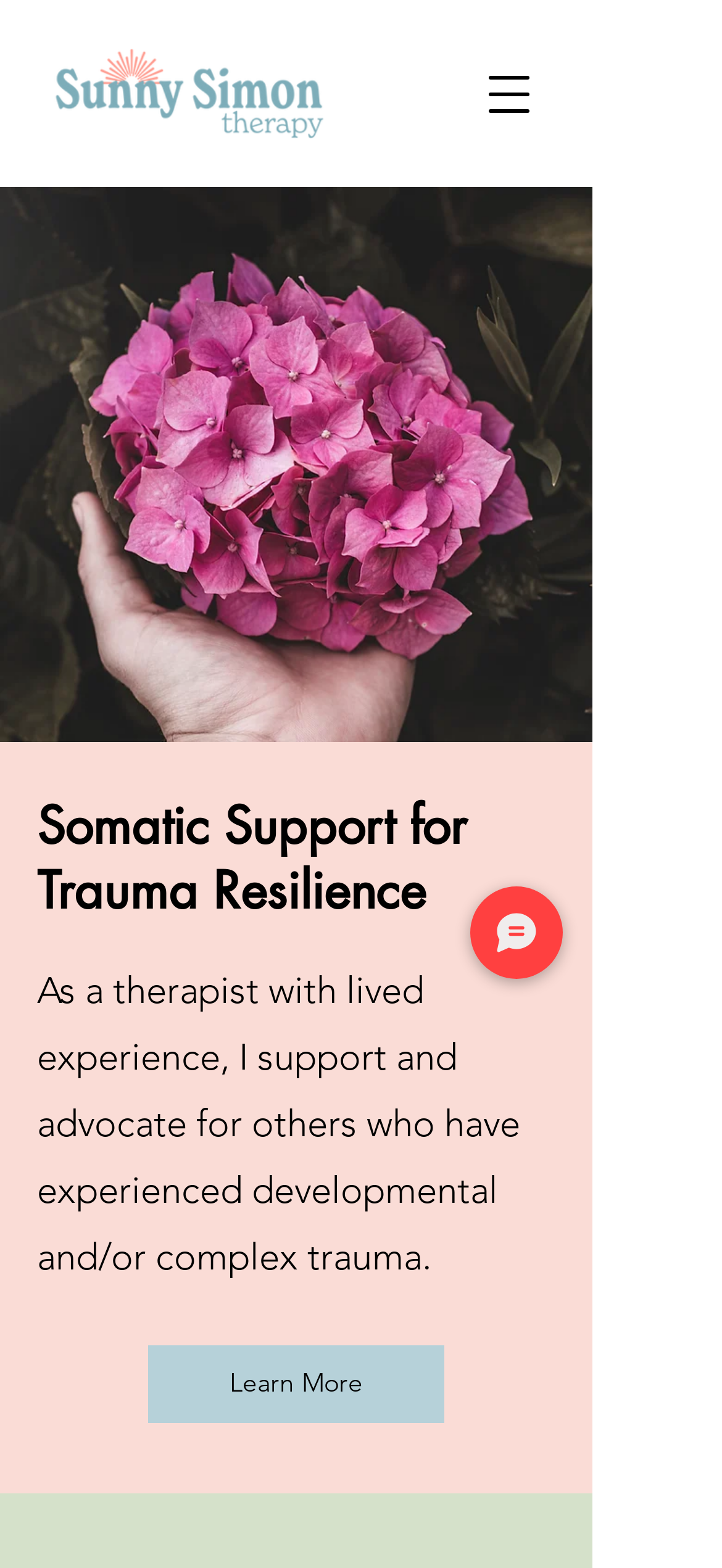Answer the question below in one word or phrase:
What is the theme of the image on the webpage?

Somatic trauma resilience